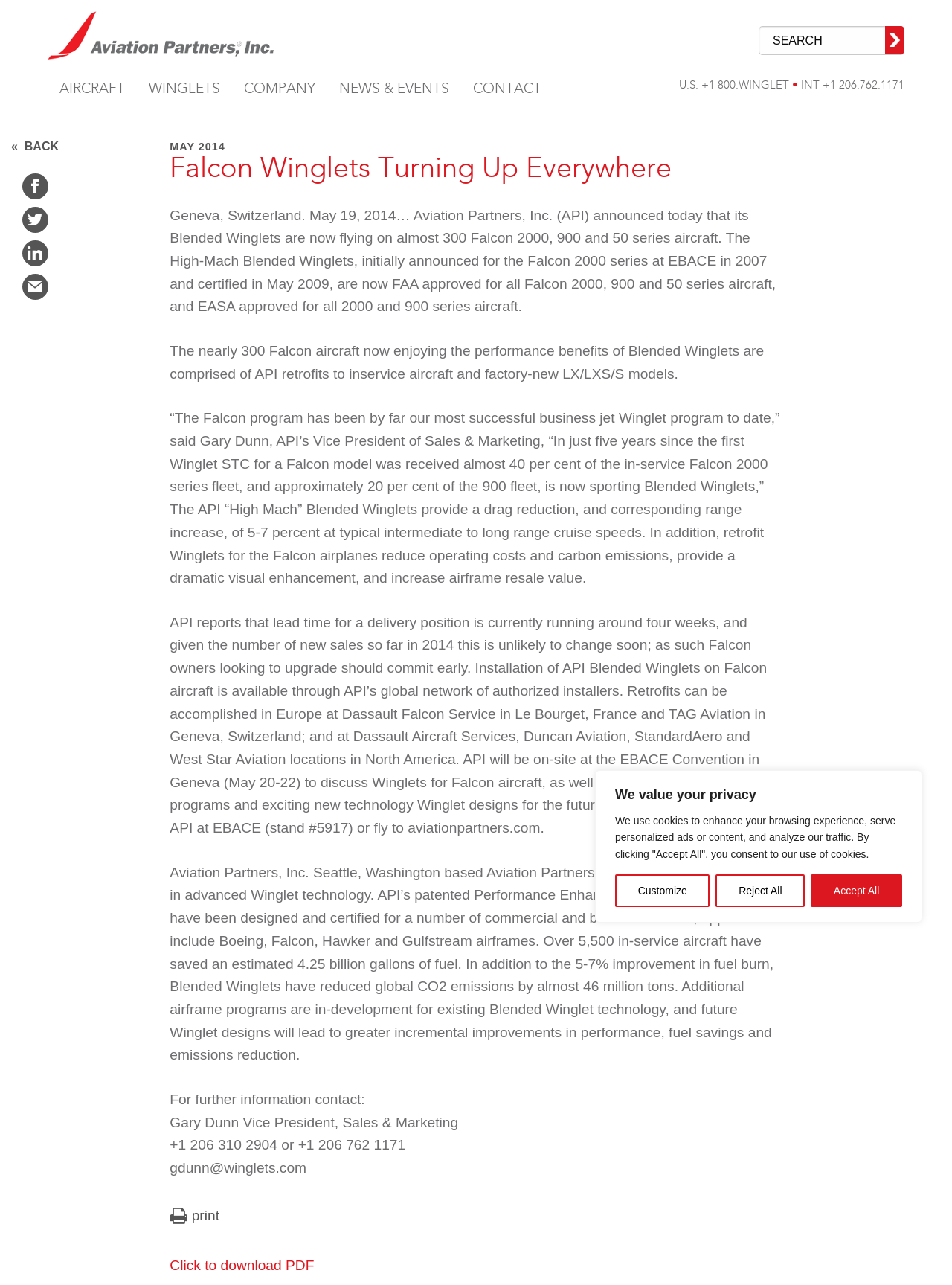Locate the bounding box of the UI element described by: "Contact" in the given webpage screenshot.

[0.484, 0.058, 0.581, 0.082]